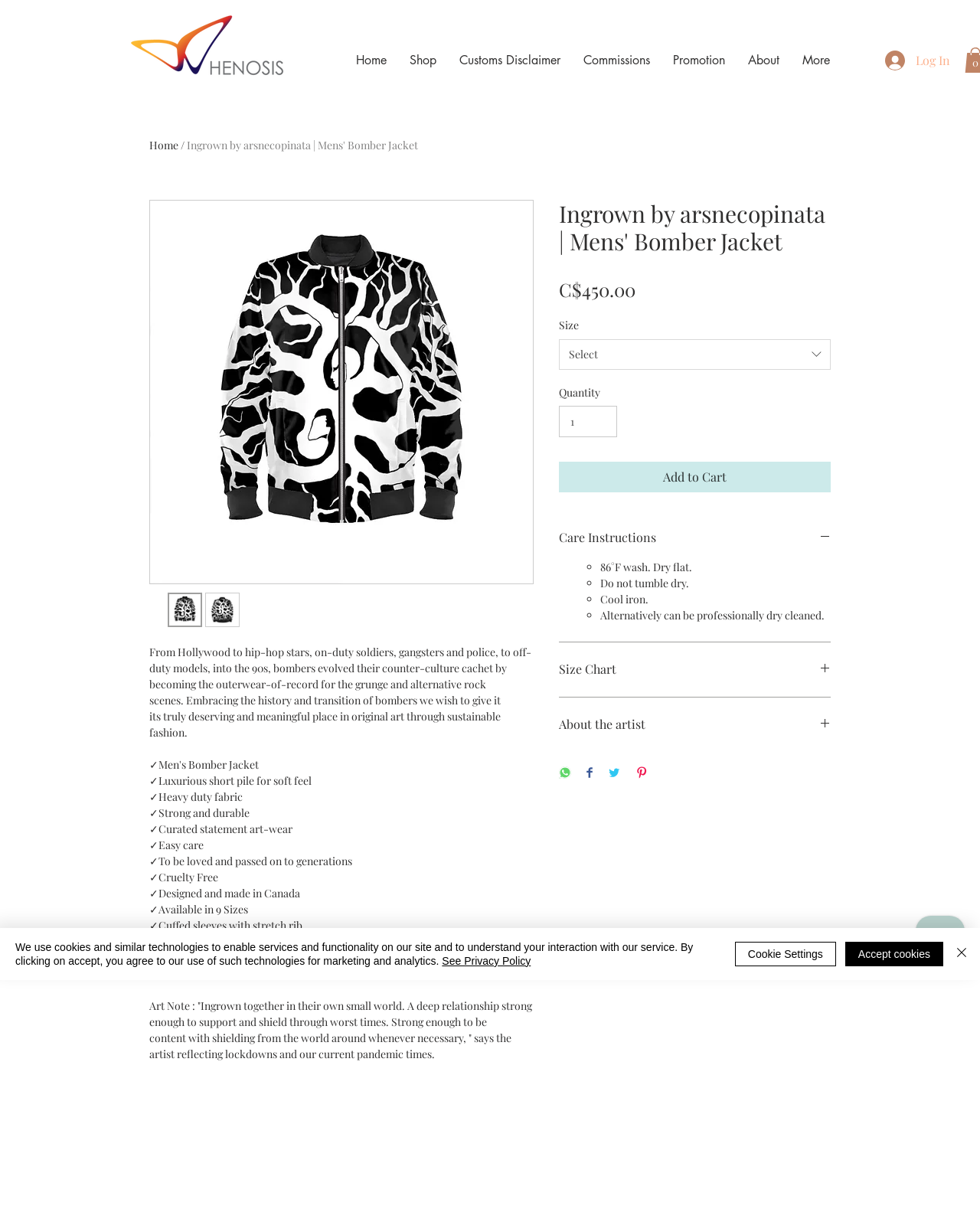Extract the bounding box coordinates of the UI element described: "About the artist". Provide the coordinates in the format [left, top, right, bottom] with values ranging from 0 to 1.

[0.57, 0.592, 0.848, 0.606]